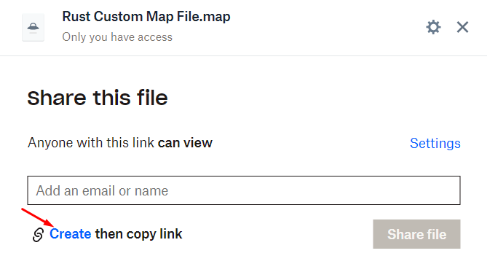What action should the user take to generate the link?
Give a one-word or short phrase answer based on the image.

Click 'Create'